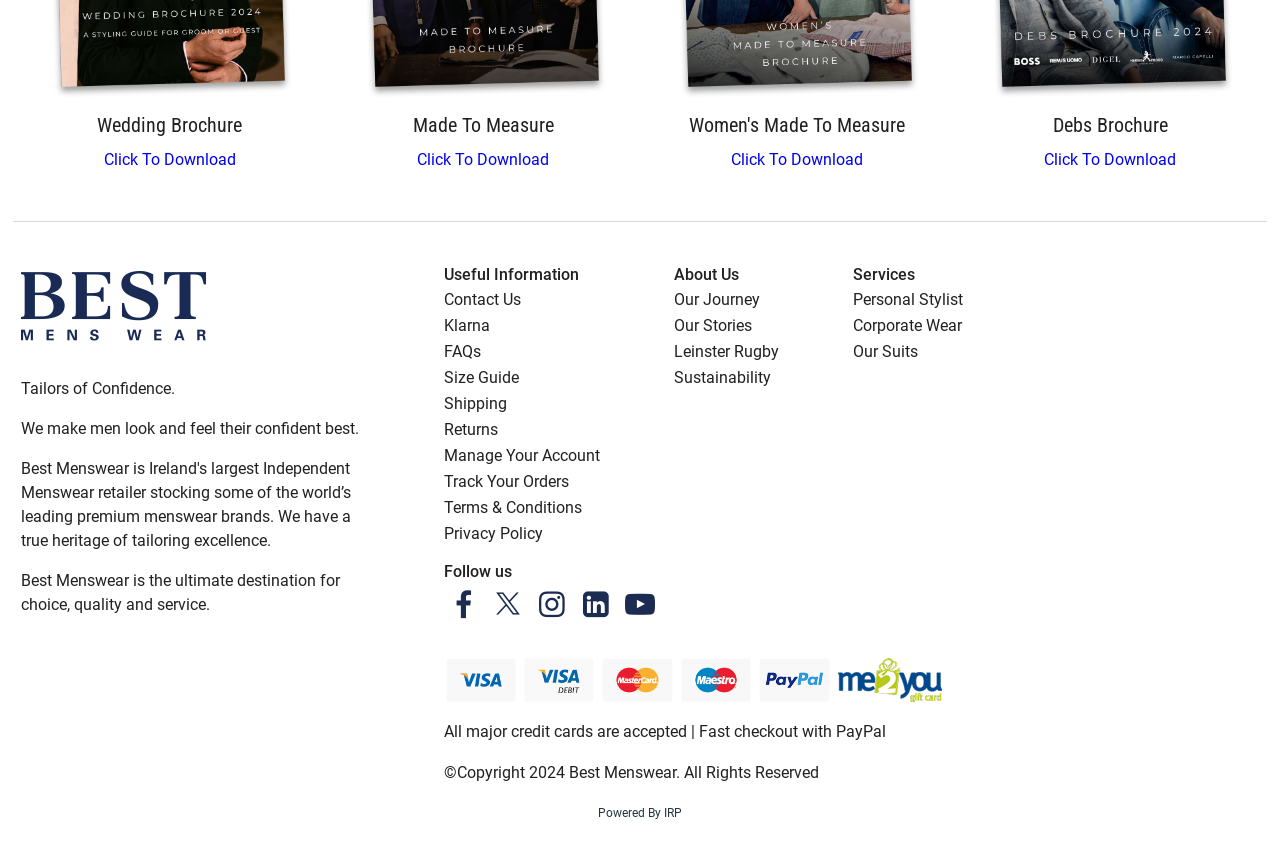Locate the bounding box of the UI element defined by this description: "Click To Download". The coordinates should be given as four float numbers between 0 and 1, formatted as [left, top, right, bottom].

[0.571, 0.172, 0.674, 0.194]